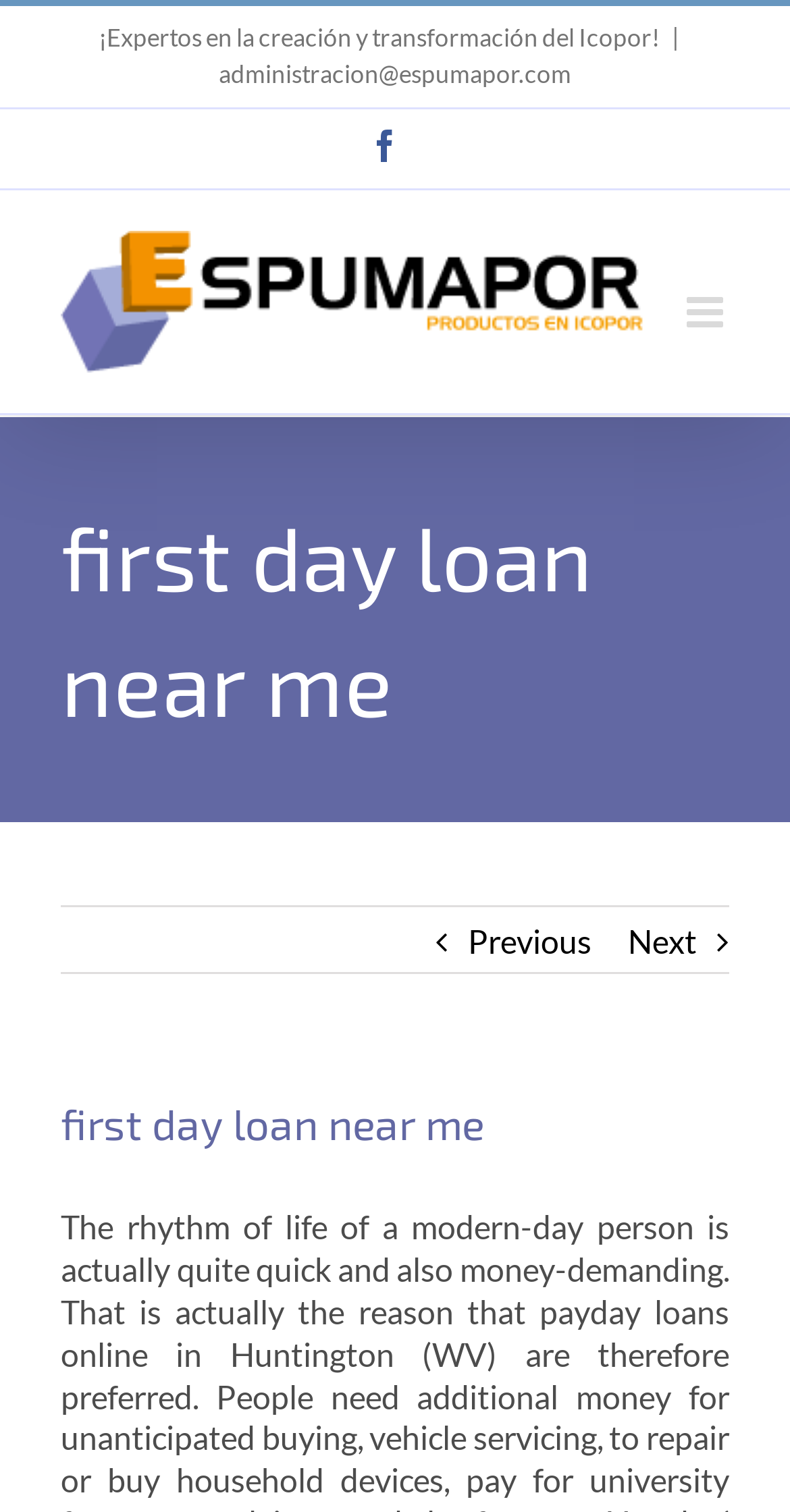Generate a thorough description of the webpage.

The webpage appears to be a loan-related website, with a focus on payday loans online in Huntington, West Virginia. At the top of the page, there is a logo of "Espumapor" accompanied by a tagline "¡Expertos en la creación y transformación del Icopor!" which translates to "Experts in the creation and transformation of Icopor!". 

To the right of the logo, there is a vertical navigation menu with links to Facebook and an email address "administracion@espumapor.com". Below the logo, there is a prominent heading "first day loan near me" which seems to be the main title of the webpage. 

On the same horizontal level as the main title, there are two navigation links, "Previous" and "Next", which suggest that the webpage may have multiple pages or sections. Below these navigation links, there is a repetition of the main title "first day loan near me", which may serve as a subheading or a section title.

The layout of the webpage is organized, with elements arranged in a logical and easy-to-follow manner. The use of headings, links, and images helps to create a clear visual hierarchy, making it easy for users to navigate and find the information they need.